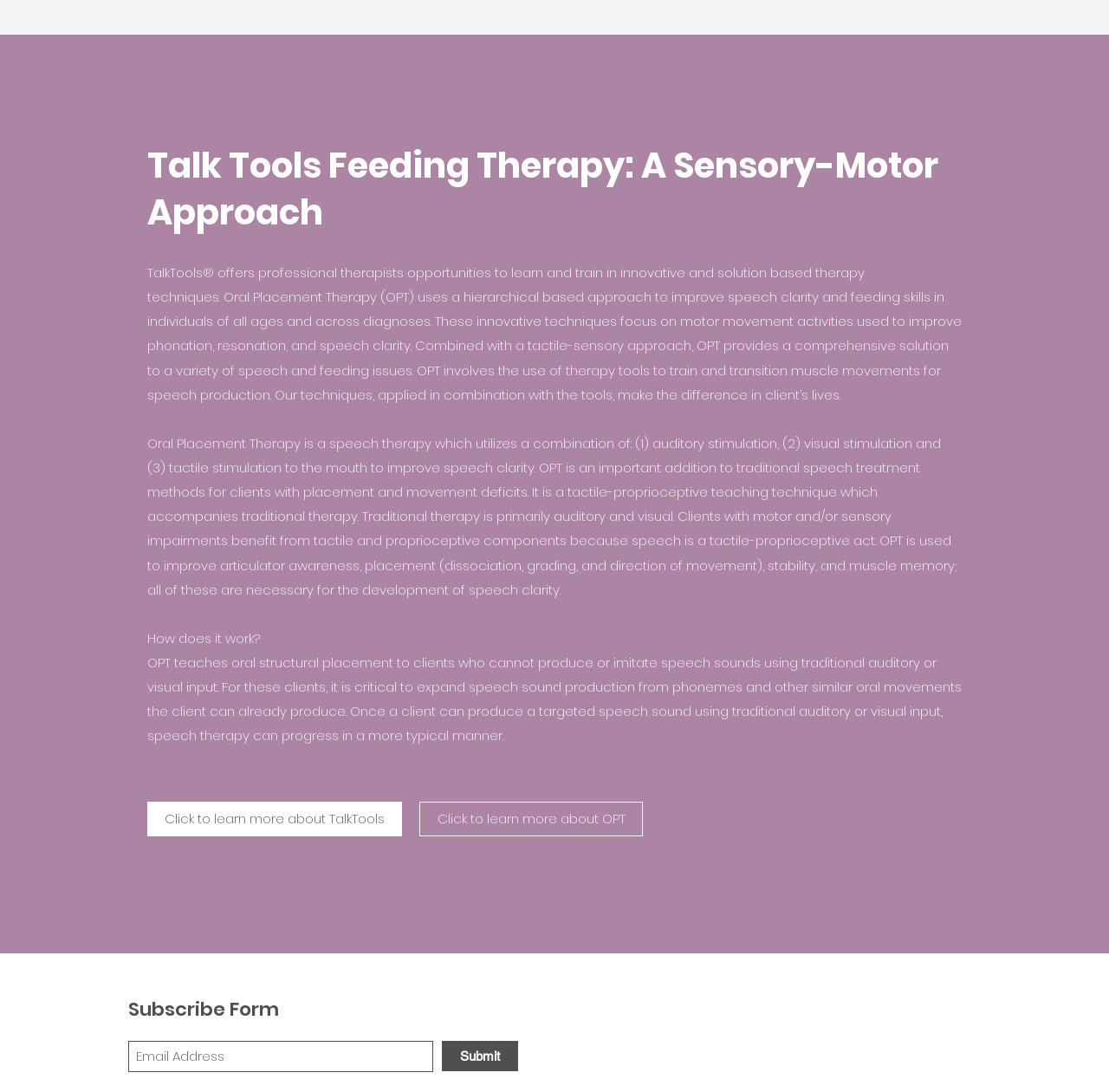Locate the bounding box of the UI element described by: "Submit" in the given webpage screenshot.

[0.398, 0.953, 0.467, 0.981]